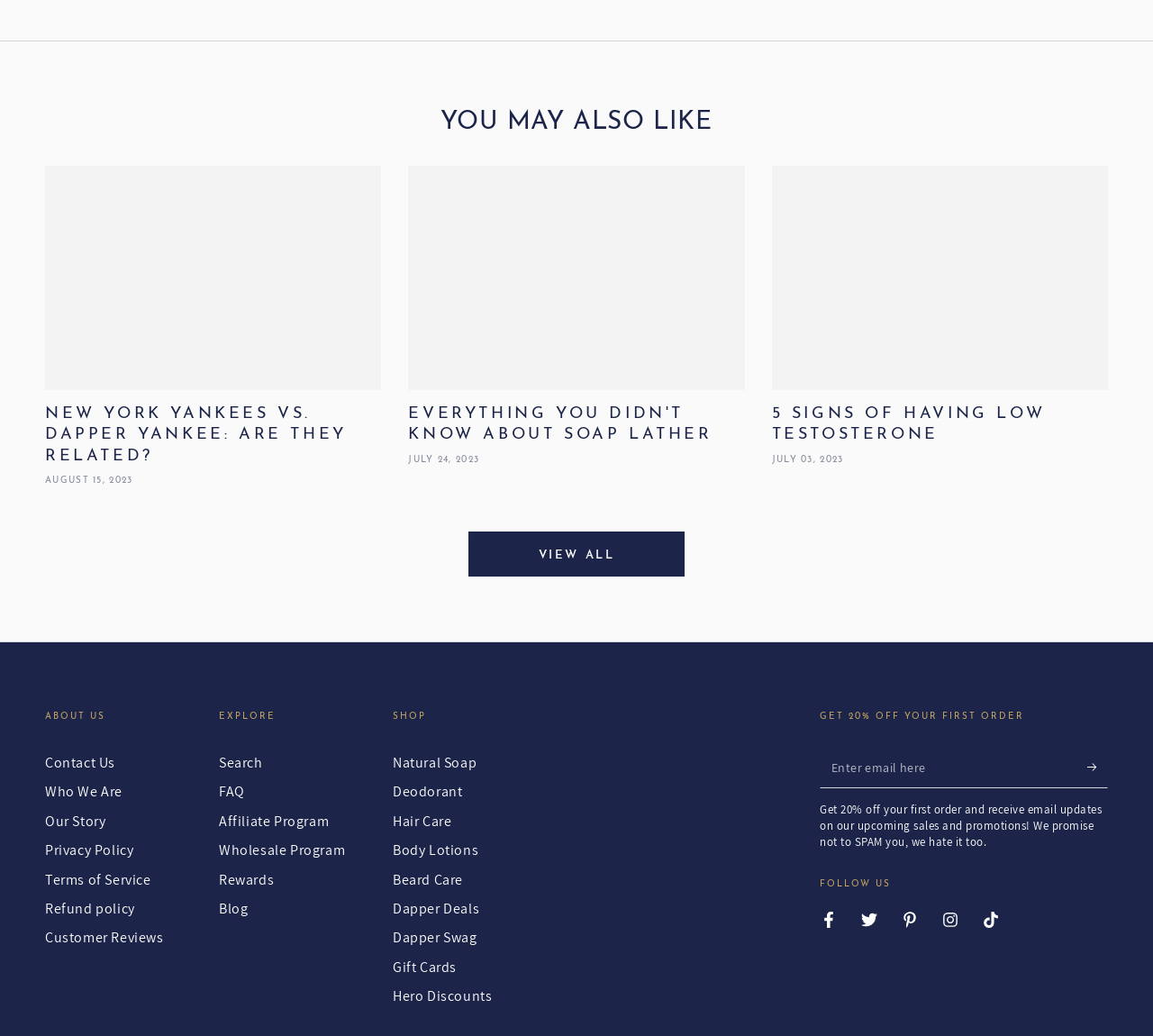Please give a concise answer to this question using a single word or phrase: 
What is the title of the first article?

NEW YORK YANKEES VS. DAPPER YANKEE: ARE THEY RELATED?